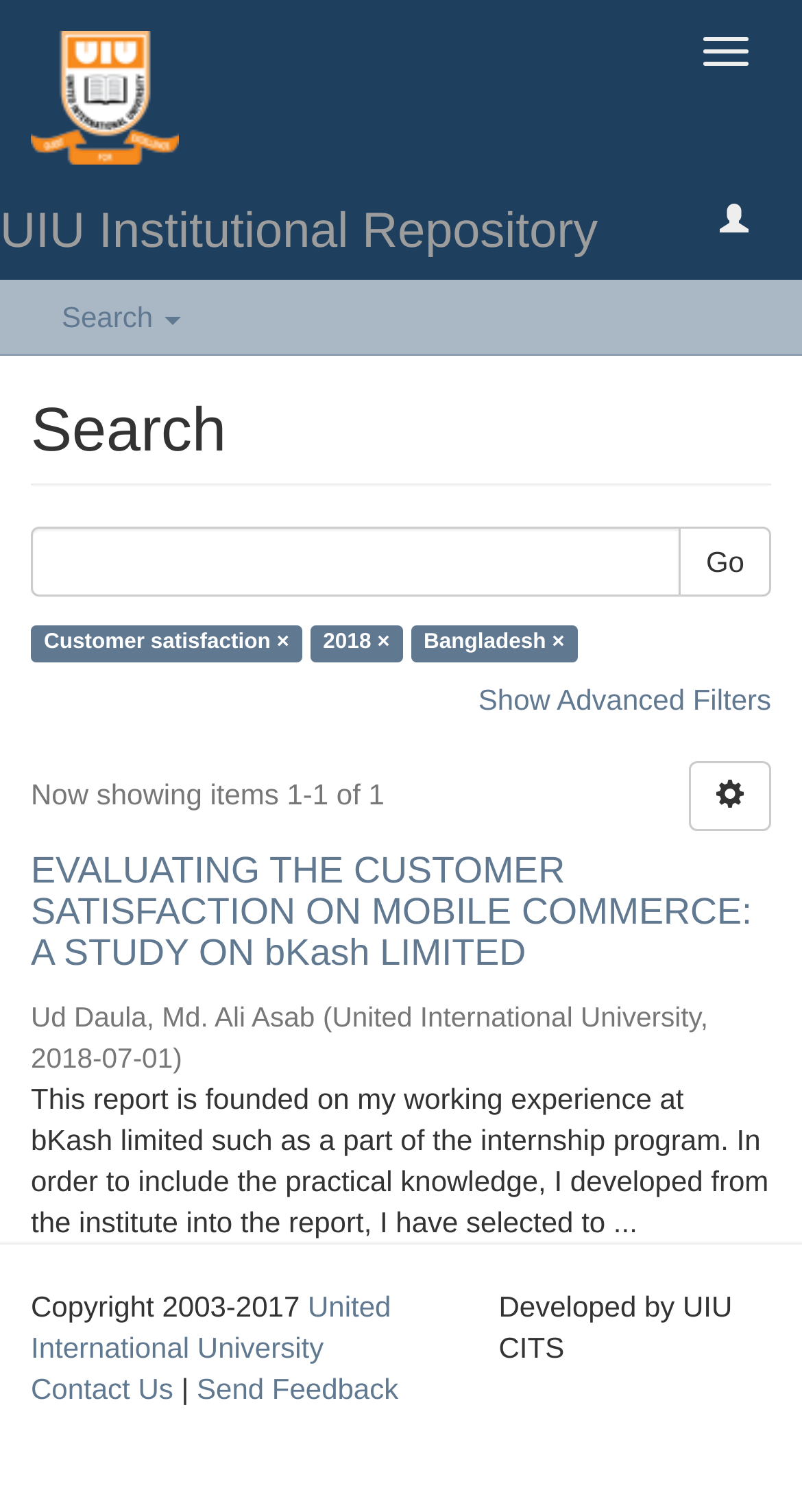What is the title of the research study?
Provide a one-word or short-phrase answer based on the image.

EVALUATING THE CUSTOMER SATISFACTION ON MOBILE COMMERCE: A STUDY ON bKash LIMITED